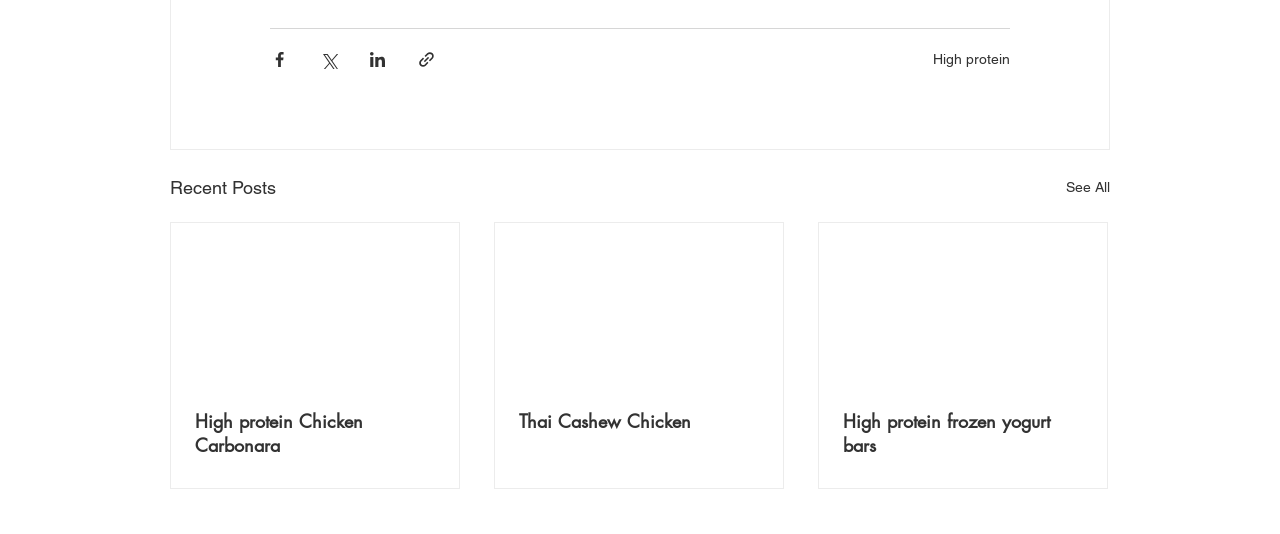What is the topic of the first article?
Provide a concise answer using a single word or phrase based on the image.

High protein Chicken Carbonara